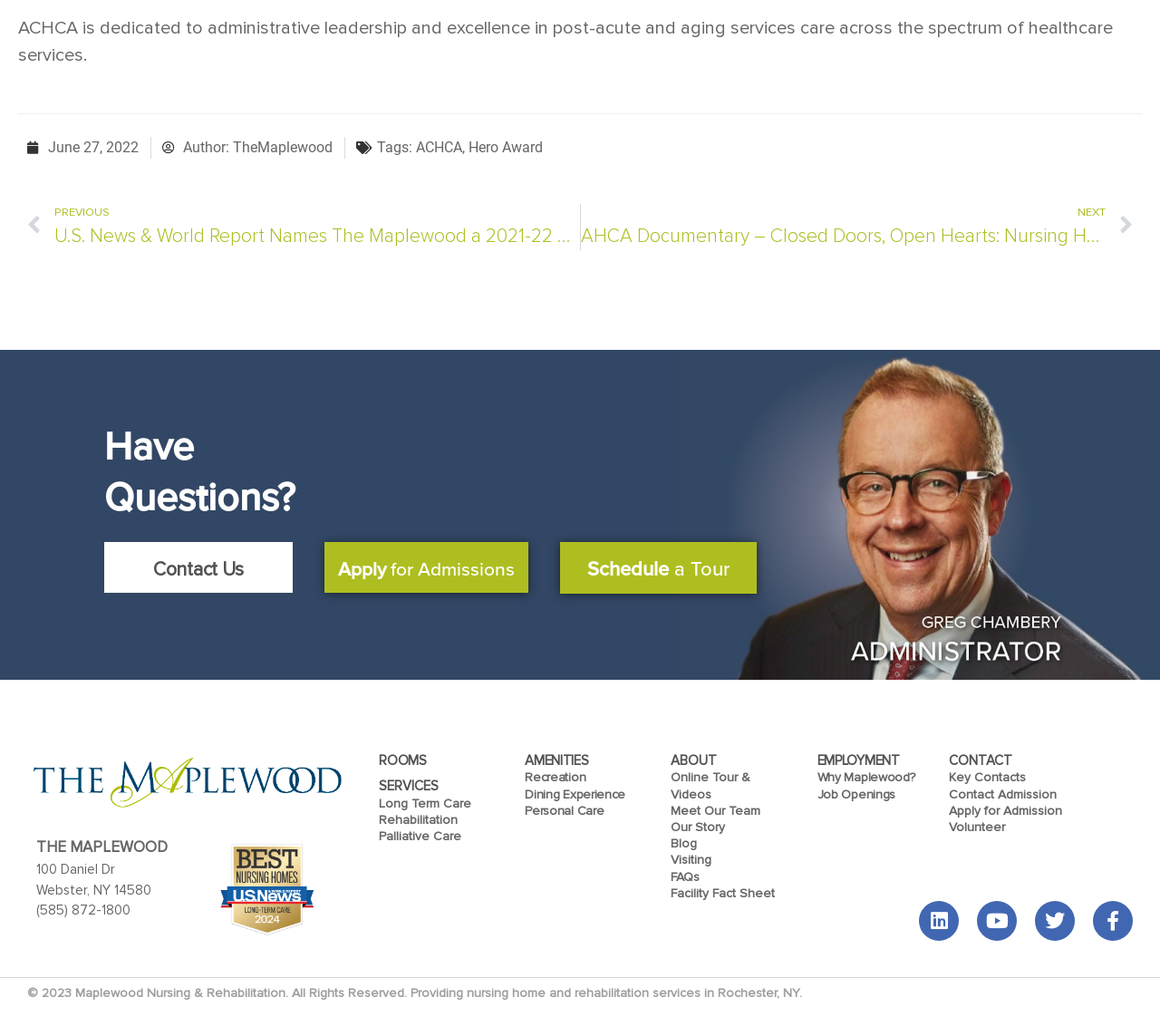How can one contact the nursing home?
Look at the image and answer the question with a single word or phrase.

Contact Us, Apply for Admissions, Schedule a Tour